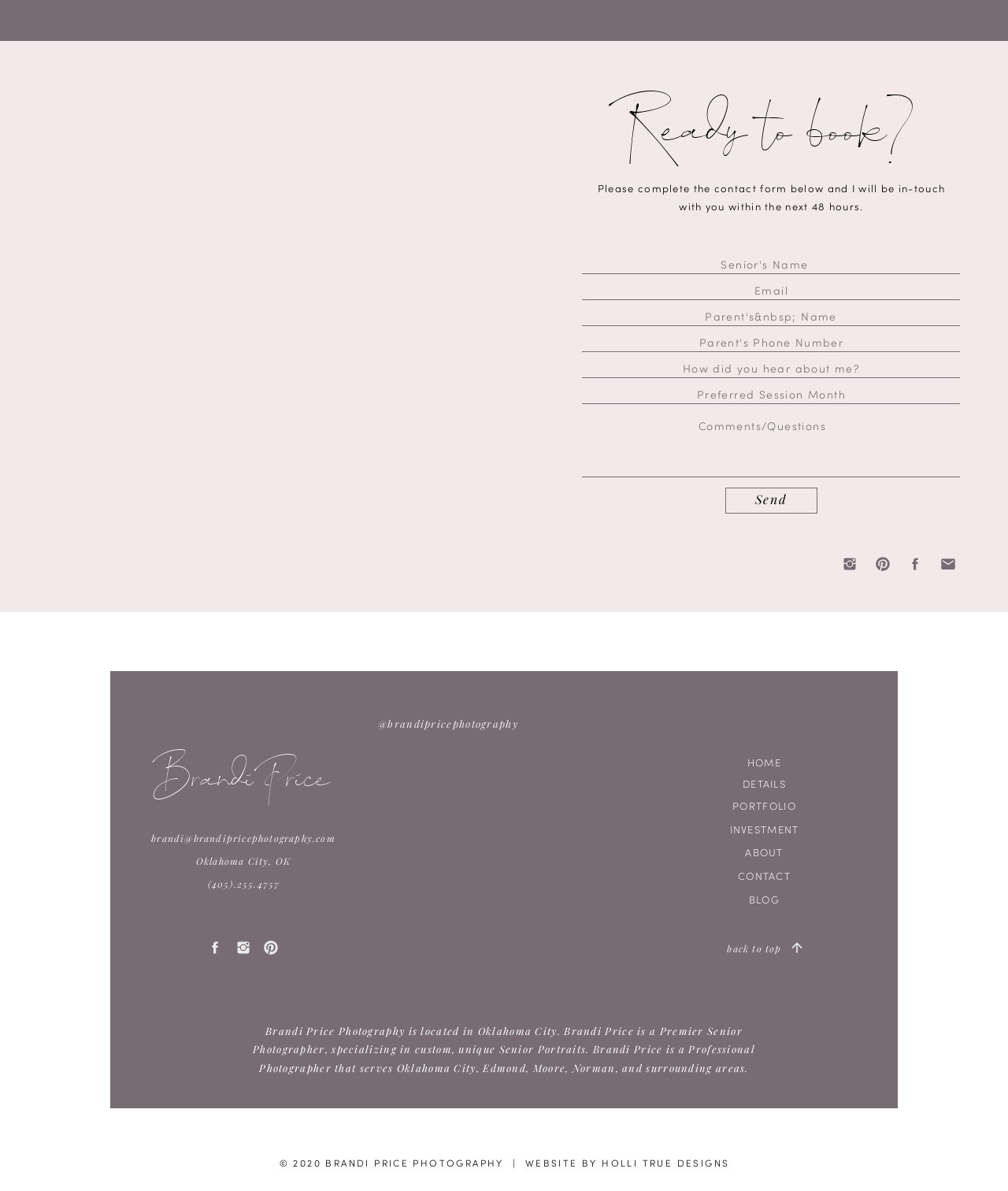Identify the bounding box coordinates of the region that should be clicked to execute the following instruction: "Read the 'ACKNOWLEDGMENTS' article".

None